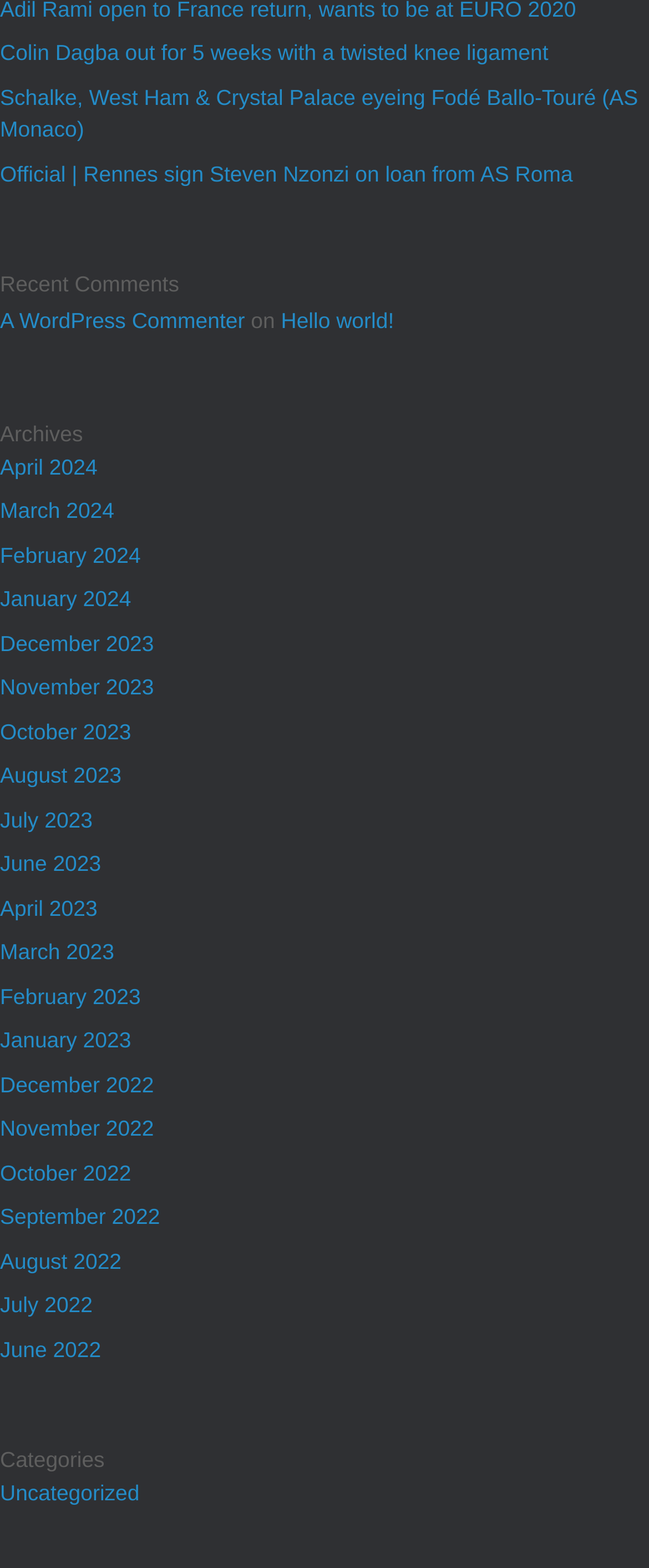Identify the bounding box coordinates for the region to click in order to carry out this instruction: "Explore posts in the Uncategorized category". Provide the coordinates using four float numbers between 0 and 1, formatted as [left, top, right, bottom].

[0.0, 0.944, 0.215, 0.96]